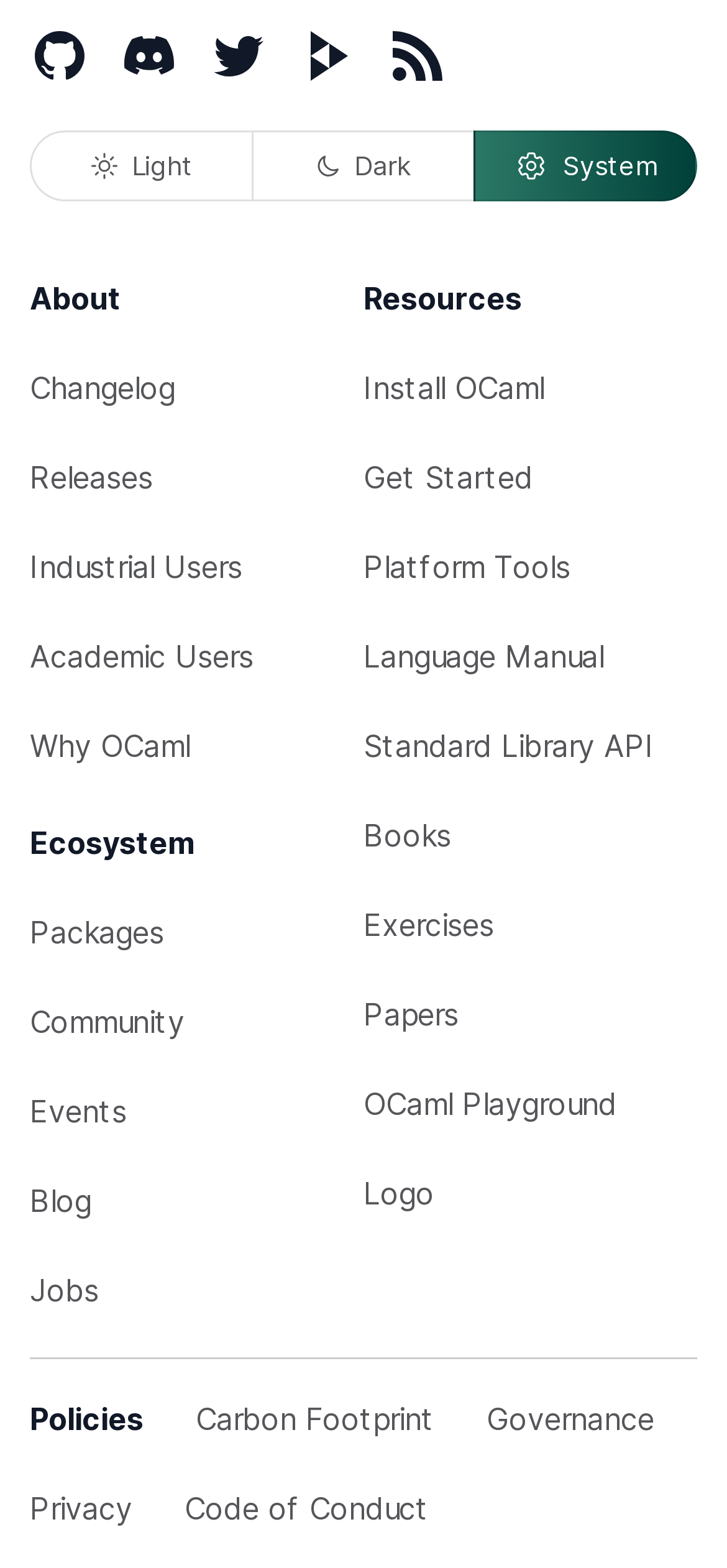Respond to the question below with a concise word or phrase:
How many main sections are available on the webpage?

3